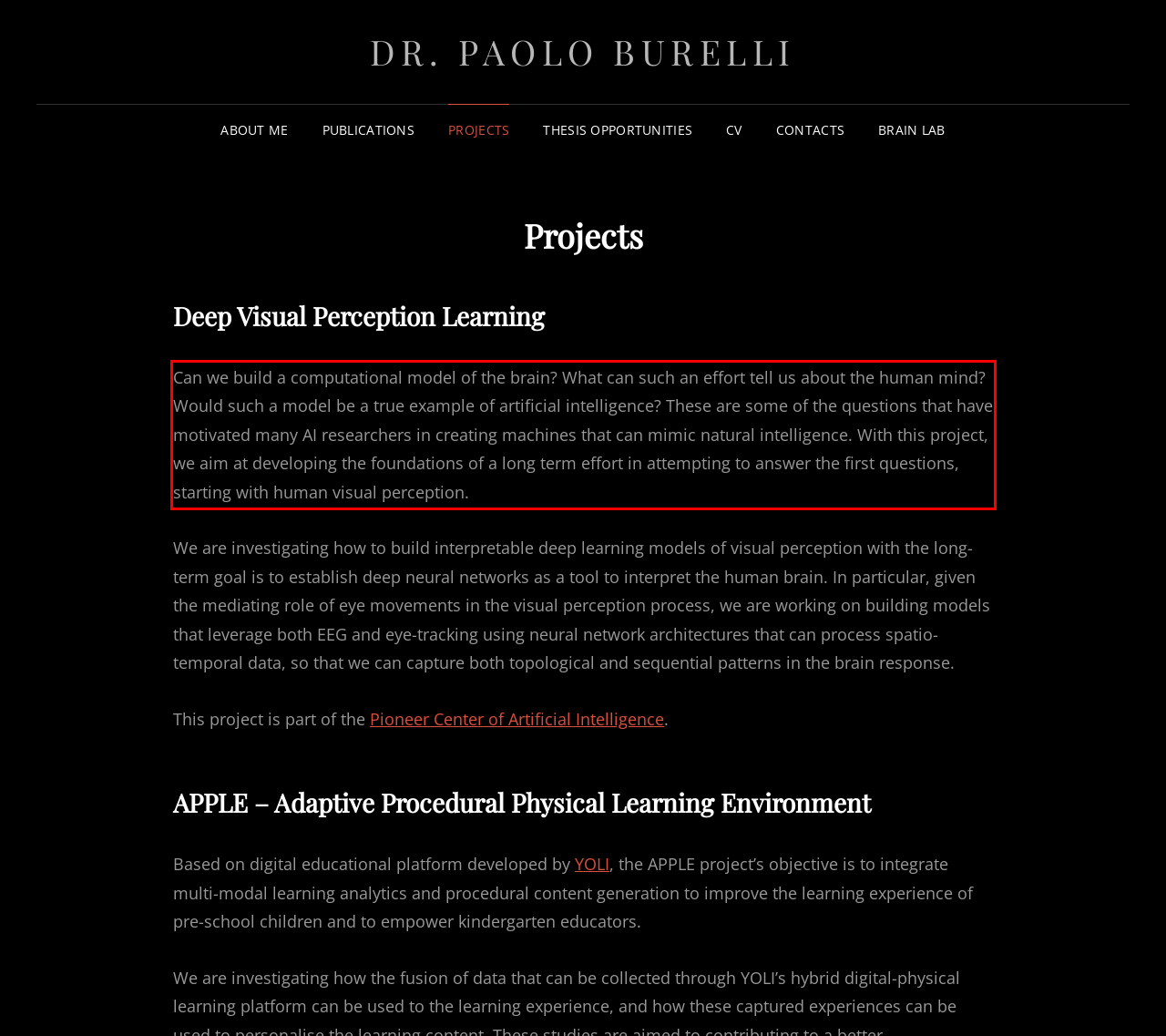There is a UI element on the webpage screenshot marked by a red bounding box. Extract and generate the text content from within this red box.

Can we build a computational model of the brain? What can such an effort tell us about the human mind? Would such a model be a true example of artificial intelligence? These are some of the questions that have motivated many AI researchers in creating machines that can mimic natural intelligence. With this project, we aim at developing the foundations of a long term effort in attempting to answer the first questions, starting with human visual perception.